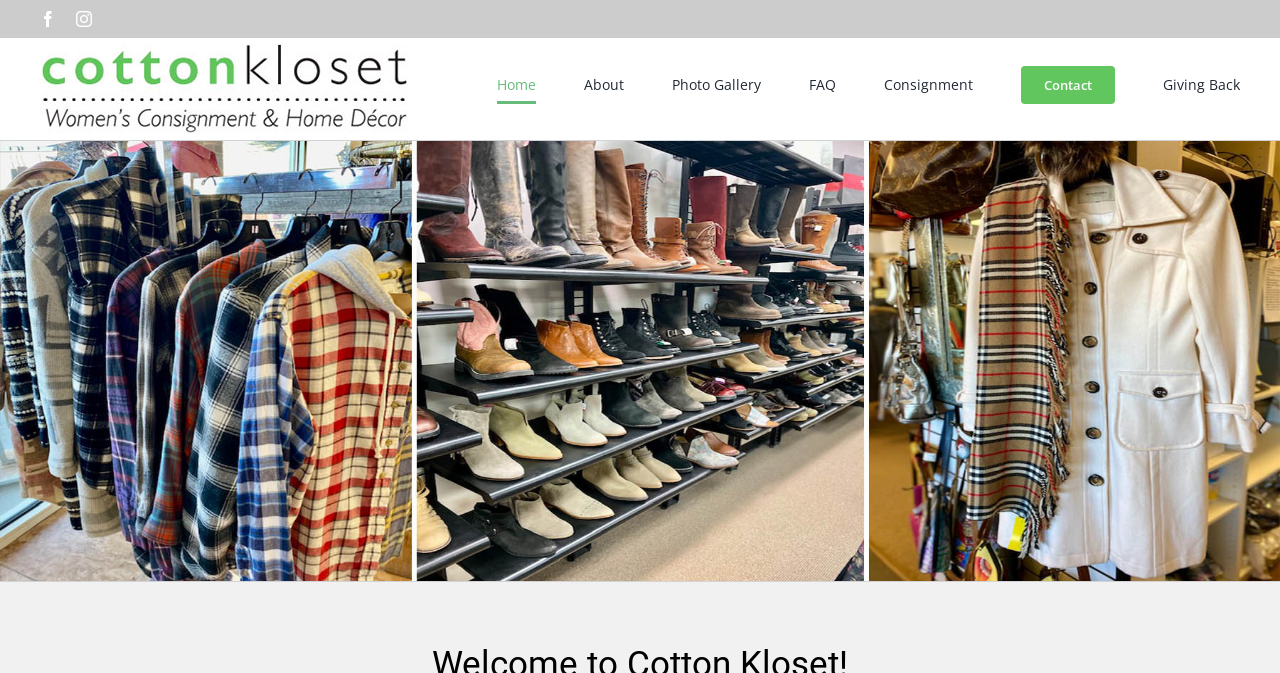Pinpoint the bounding box coordinates of the clickable element needed to complete the instruction: "Contact Cotton Kloset". The coordinates should be provided as four float numbers between 0 and 1: [left, top, right, bottom].

[0.798, 0.056, 0.871, 0.196]